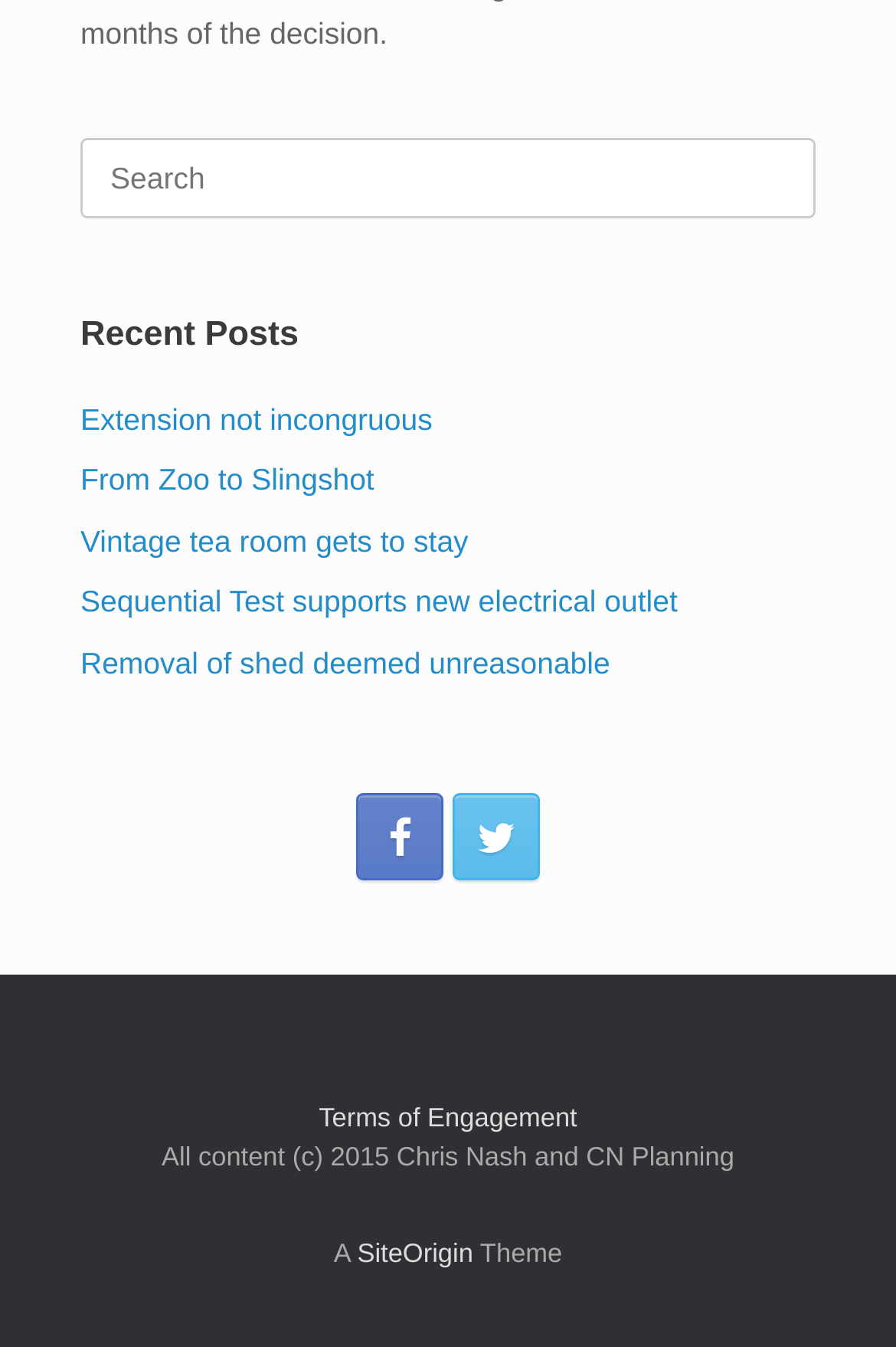Determine the bounding box coordinates of the section to be clicked to follow the instruction: "Go to the next page". The coordinates should be given as four float numbers between 0 and 1, formatted as [left, top, right, bottom].

[0.397, 0.589, 0.495, 0.654]